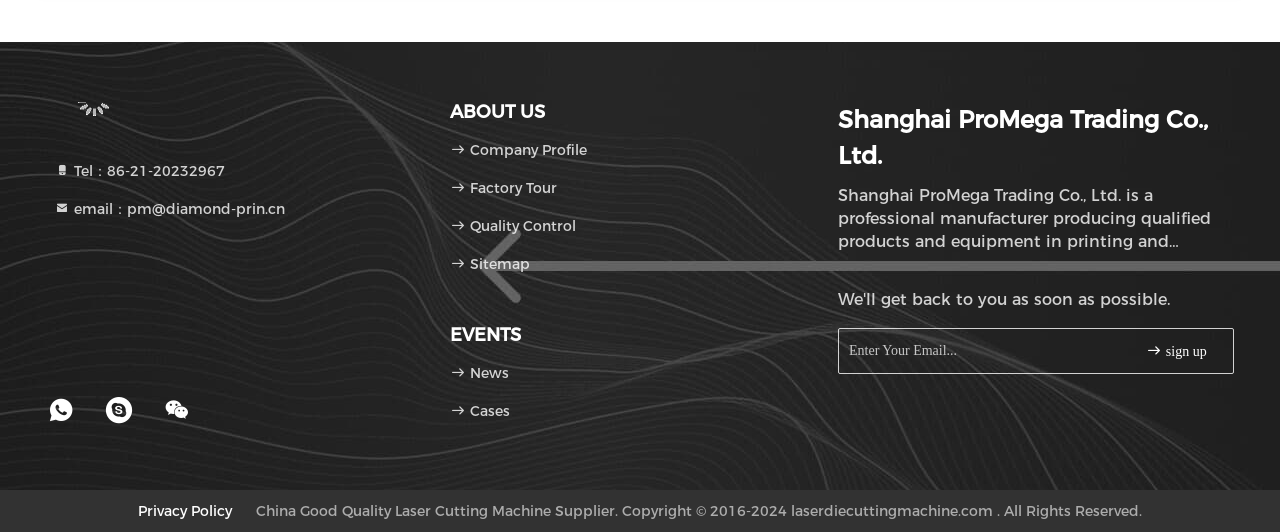What is the purpose of the textbox?
Answer the question with detailed information derived from the image.

The textbox has a placeholder text 'Enter Your Email...' and is located near the 'sign up' button, suggesting that it is used to enter an email address for subscription or registration purposes.